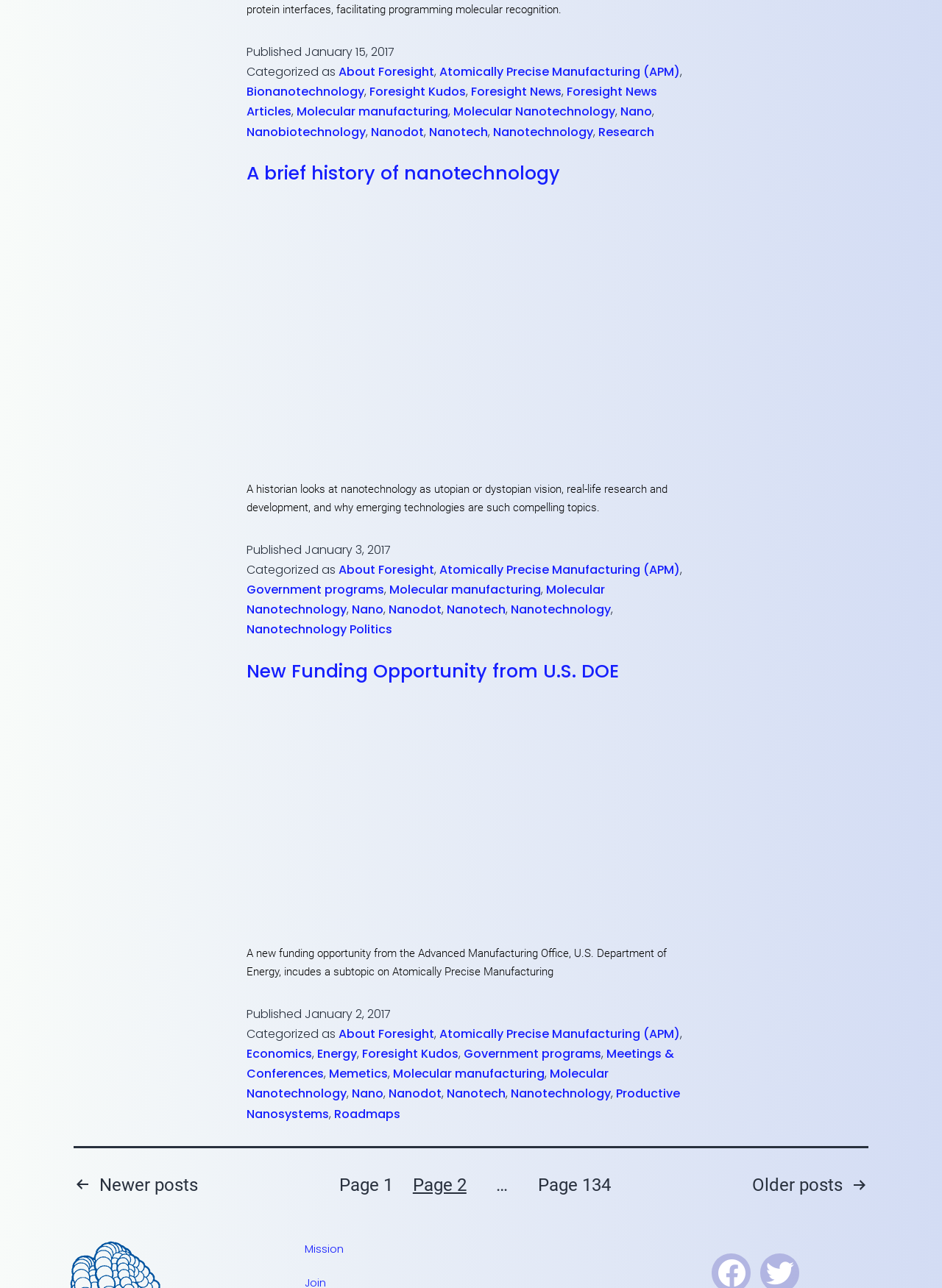Please reply to the following question with a single word or a short phrase:
What is the topic of the link 'Atomically Precise Manufacturing (APM)'?

Molecular manufacturing